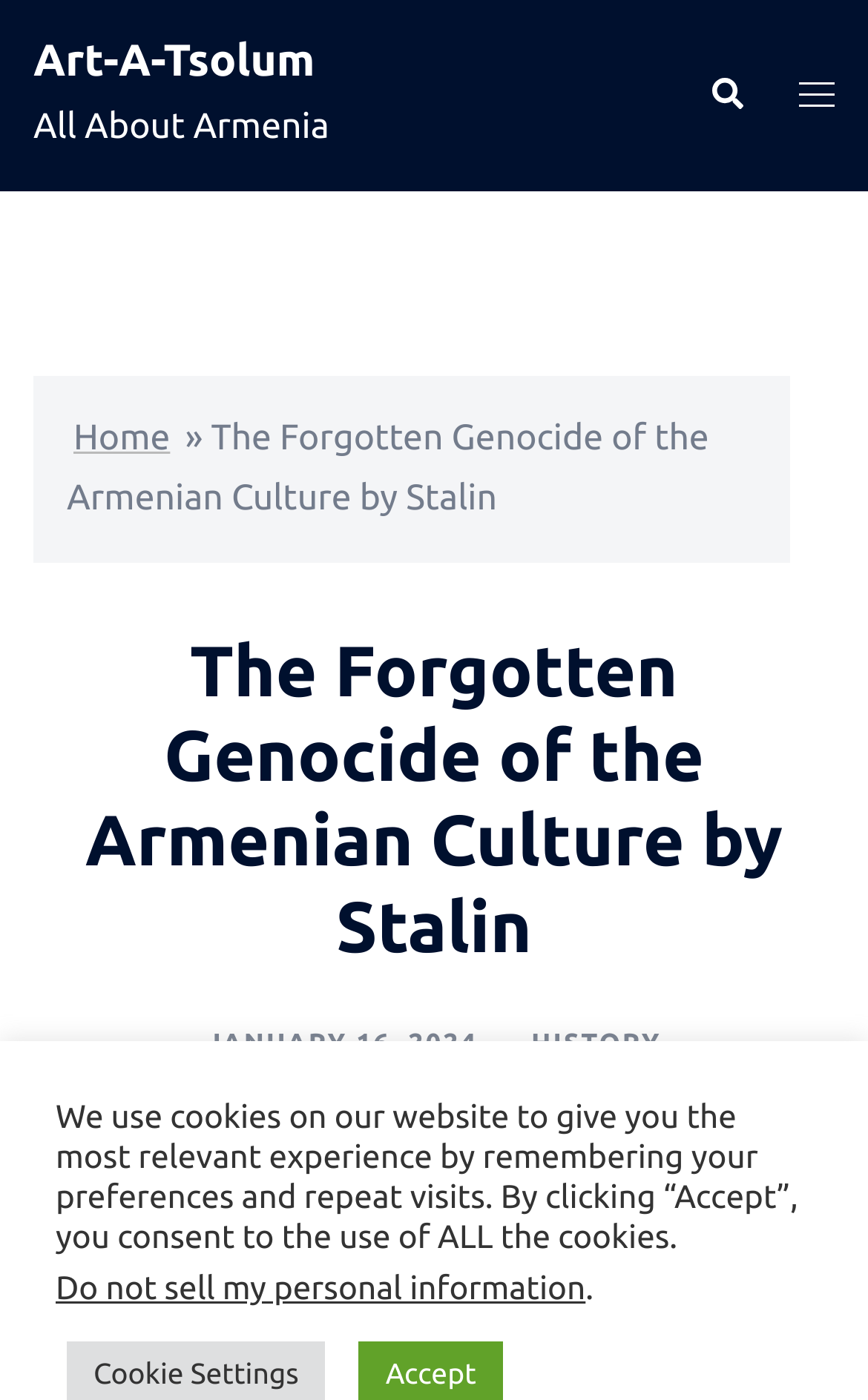What category does the article belong to?
Could you please answer the question thoroughly and with as much detail as possible?

I determined the category of the article by looking at the link 'HISTORY' located below the main heading. This suggests that the article belongs to the category of history.